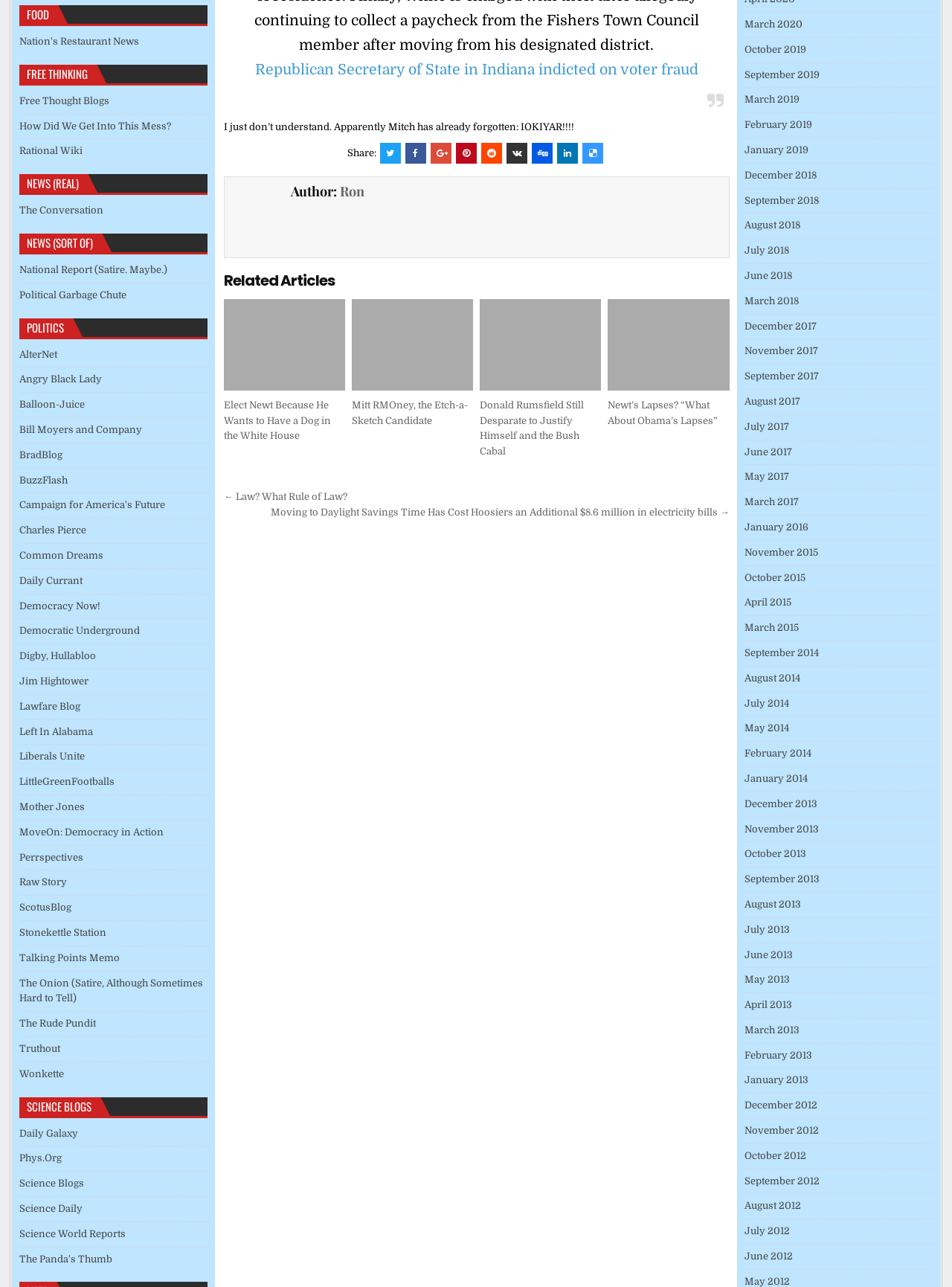Please determine the bounding box coordinates of the element to click on in order to accomplish the following task: "Navigate to the next post". Ensure the coordinates are four float numbers ranging from 0 to 1, i.e., [left, top, right, bottom].

[0.284, 0.394, 0.766, 0.402]